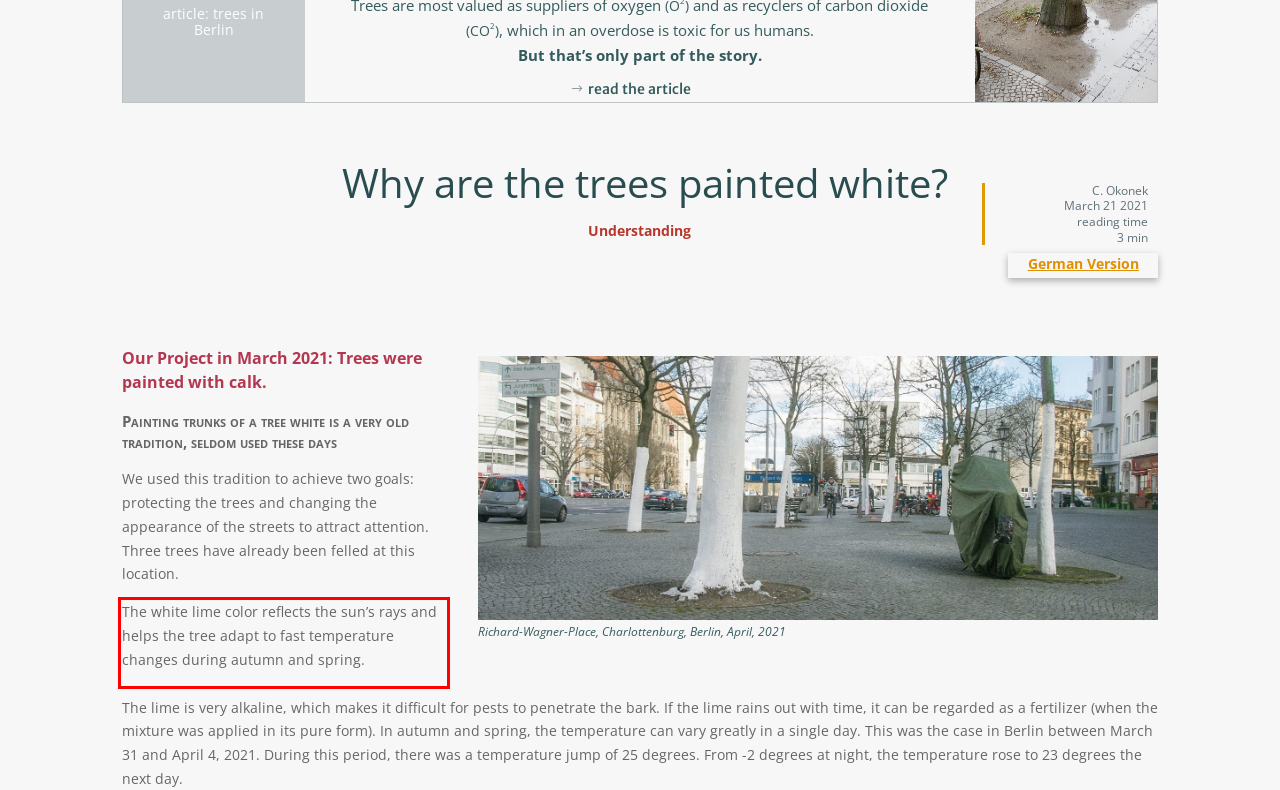Within the screenshot of a webpage, identify the red bounding box and perform OCR to capture the text content it contains.

The white lime color reflects the sun’s rays and helps the tree adapt to fast temperature changes during autumn and spring.